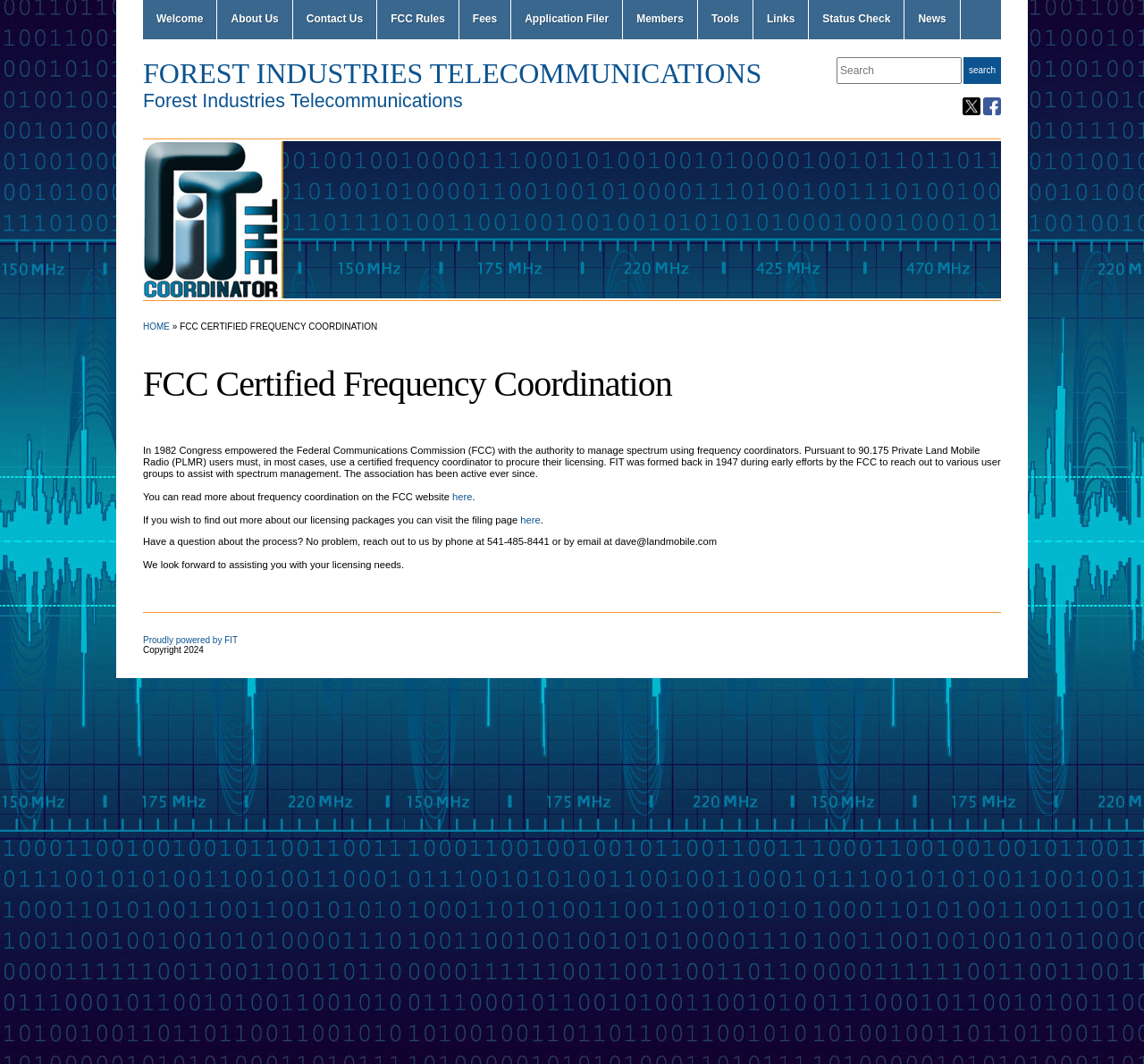Determine the bounding box coordinates of the clickable area required to perform the following instruction: "Click on the 'Application Filer' link". The coordinates should be represented as four float numbers between 0 and 1: [left, top, right, bottom].

[0.447, 0.0, 0.544, 0.037]